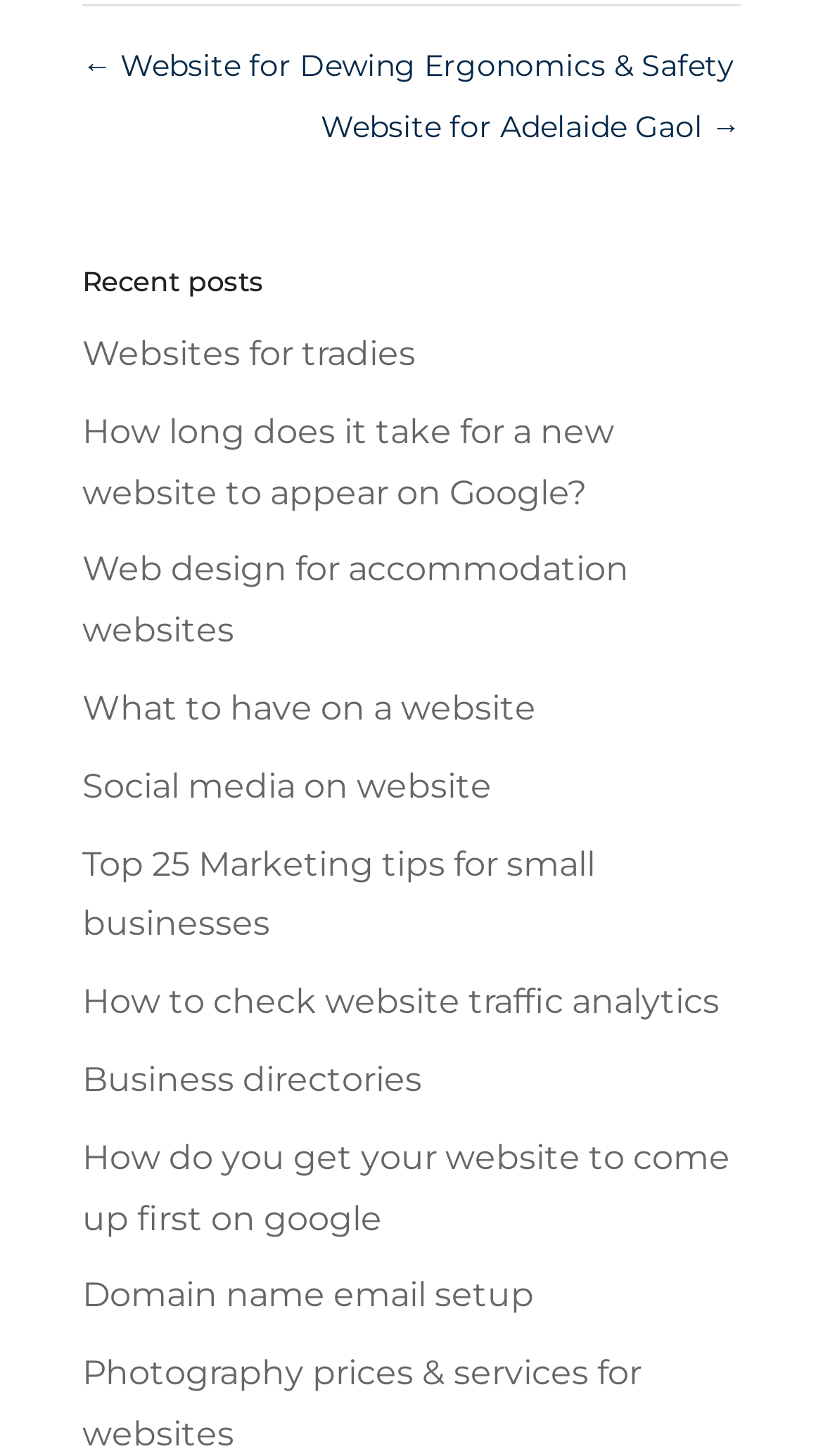Provide the bounding box coordinates of the HTML element this sentence describes: "Website for Adelaide Gaol →". The bounding box coordinates consist of four float numbers between 0 and 1, i.e., [left, top, right, bottom].

[0.39, 0.073, 0.9, 0.1]